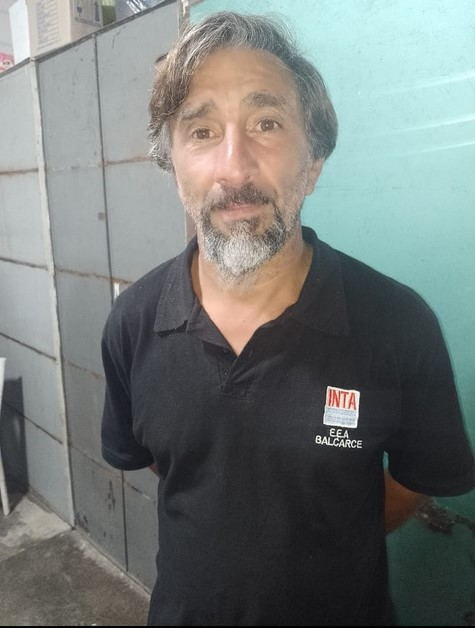What is the background of the image?
Refer to the screenshot and deliver a thorough answer to the question presented.

The caption describes the background of the image as a simple, industrial setting with grey panels, suggesting a working environment.